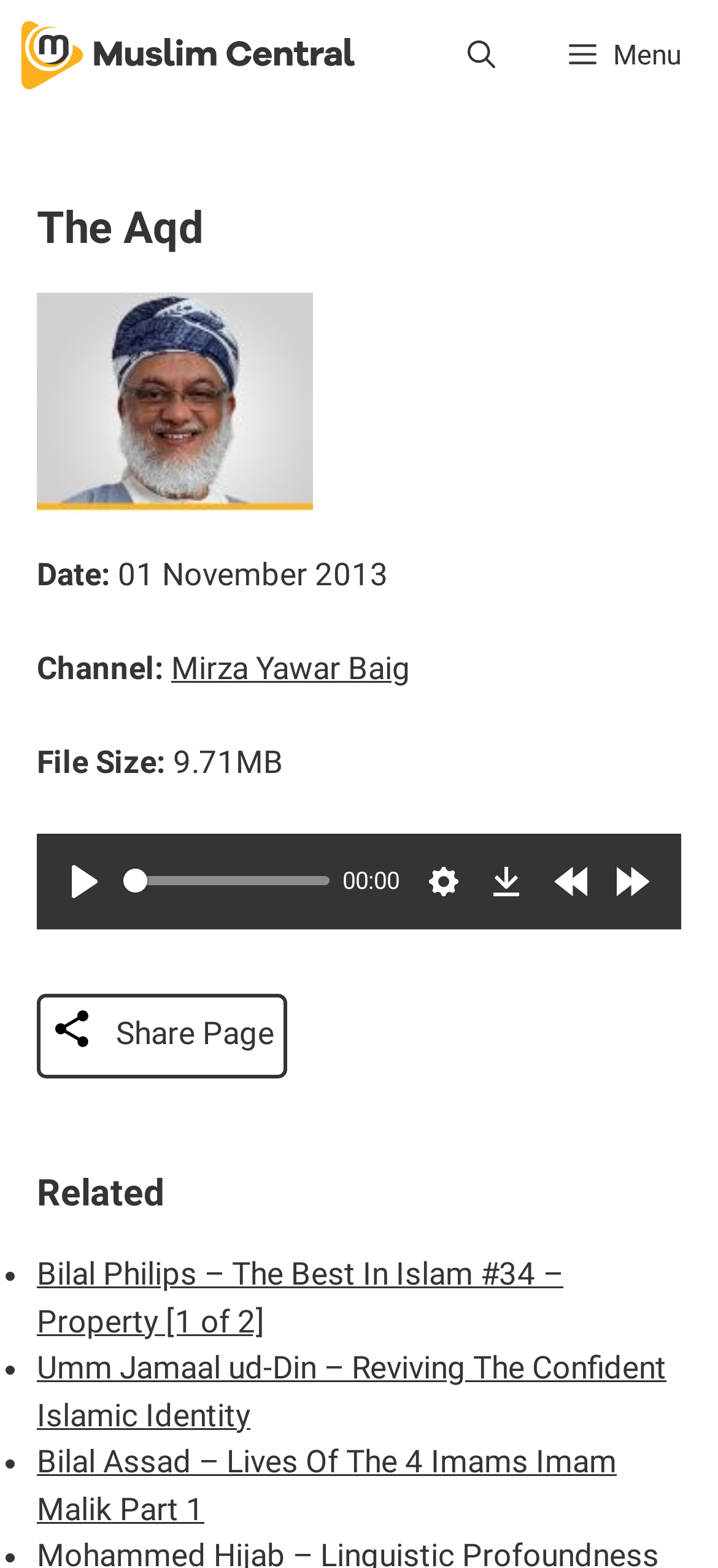Locate the bounding box coordinates of the clickable part needed for the task: "Click the 'Settings' button".

[0.576, 0.543, 0.658, 0.581]